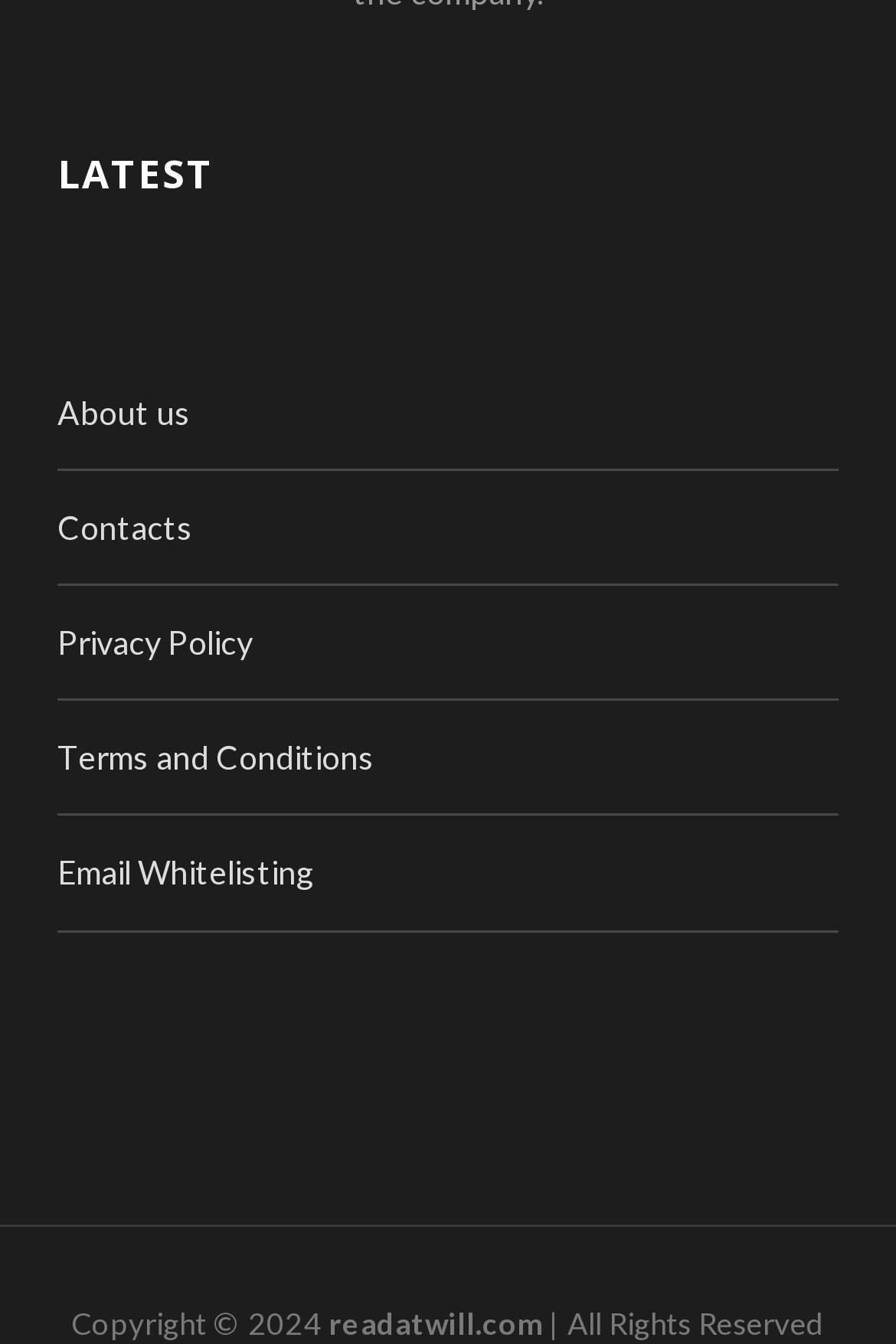Use the details in the image to answer the question thoroughly: 
What is the website's copyright year?

The copyright year can be found at the bottom of the webpage, where it says 'Copyright © 2024'. This indicates that the website's content is protected by copyright law and the year it was established or last updated.